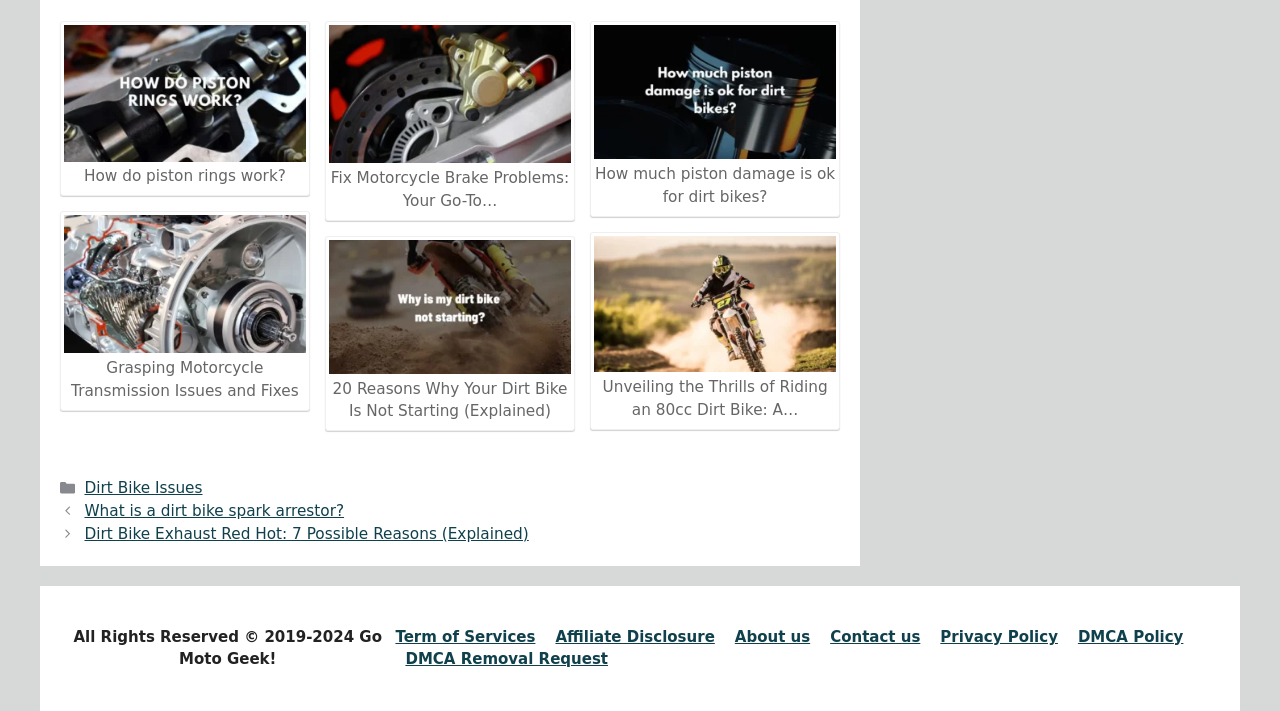Can you show the bounding box coordinates of the region to click on to complete the task described in the instruction: "Explore dirt bike issues"?

[0.066, 0.674, 0.158, 0.699]